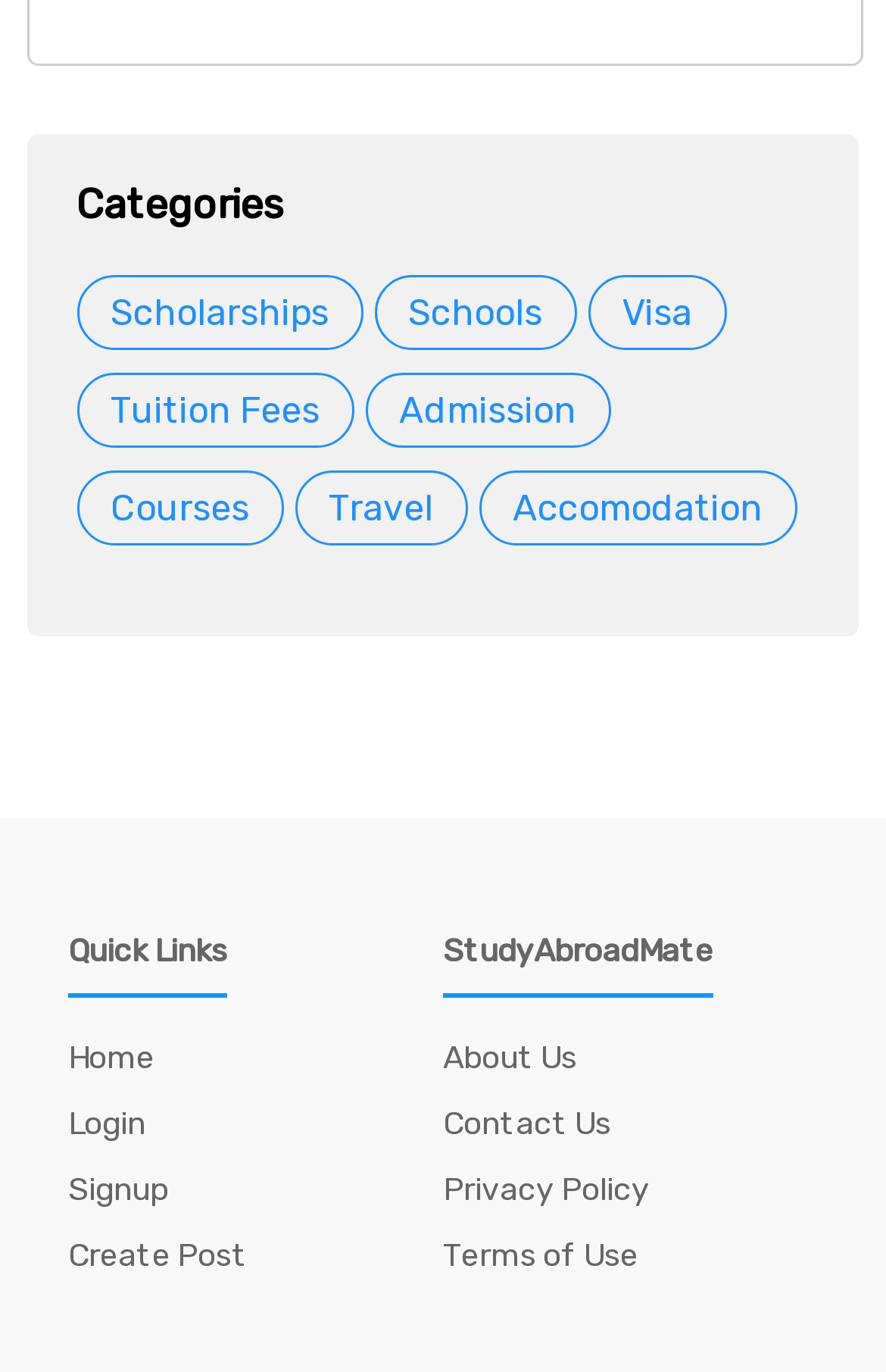Carefully examine the image and provide an in-depth answer to the question: What type of information can be found on this website?

By looking at the categories and links available on the webpage, I can infer that the website provides information and resources related to education, such as scholarships, schools, tuition fees, admission, and courses. This suggests that the website is focused on providing education-related information.